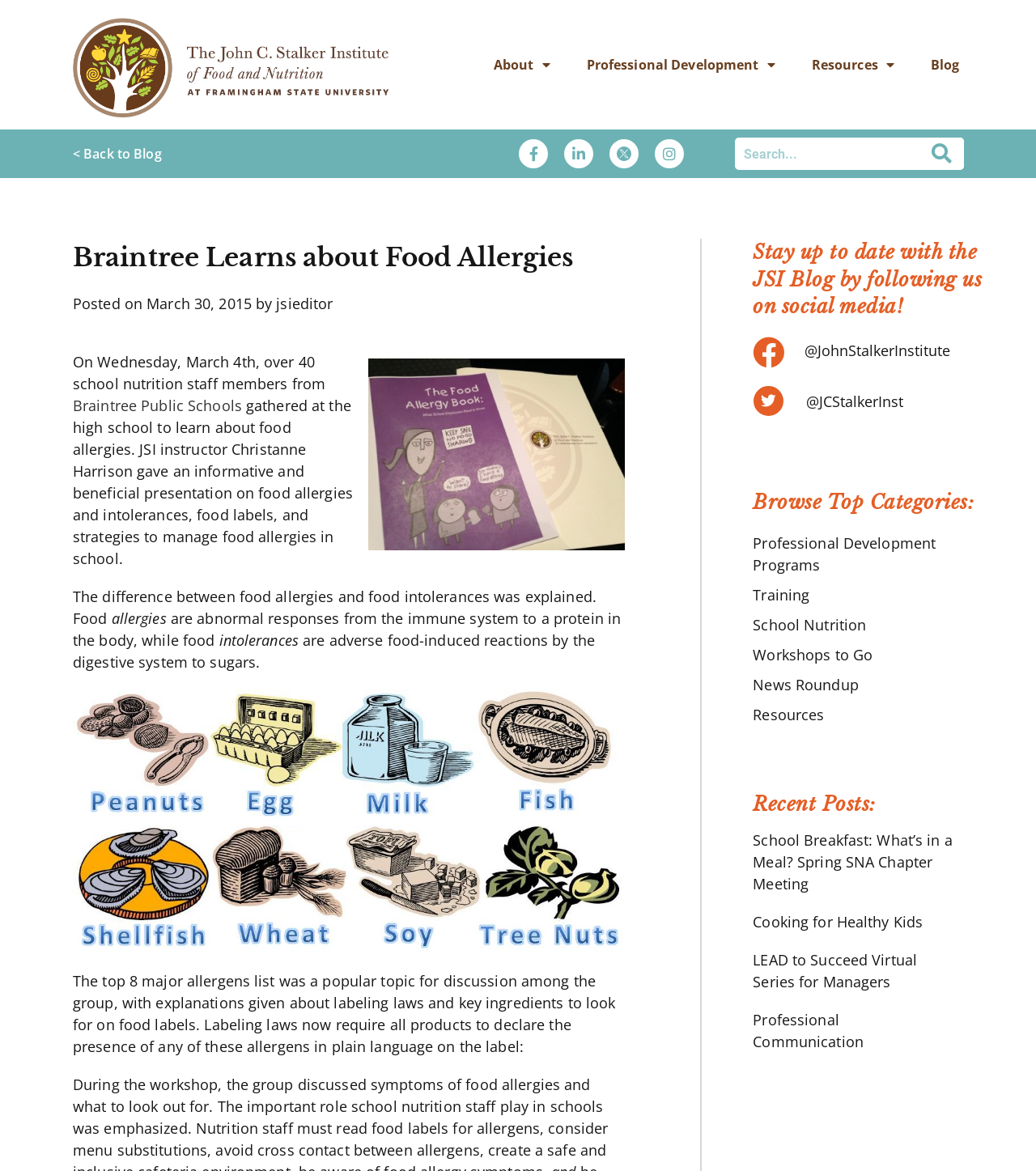Locate the bounding box coordinates of the element that should be clicked to execute the following instruction: "Click the 'Home' link at the top".

None